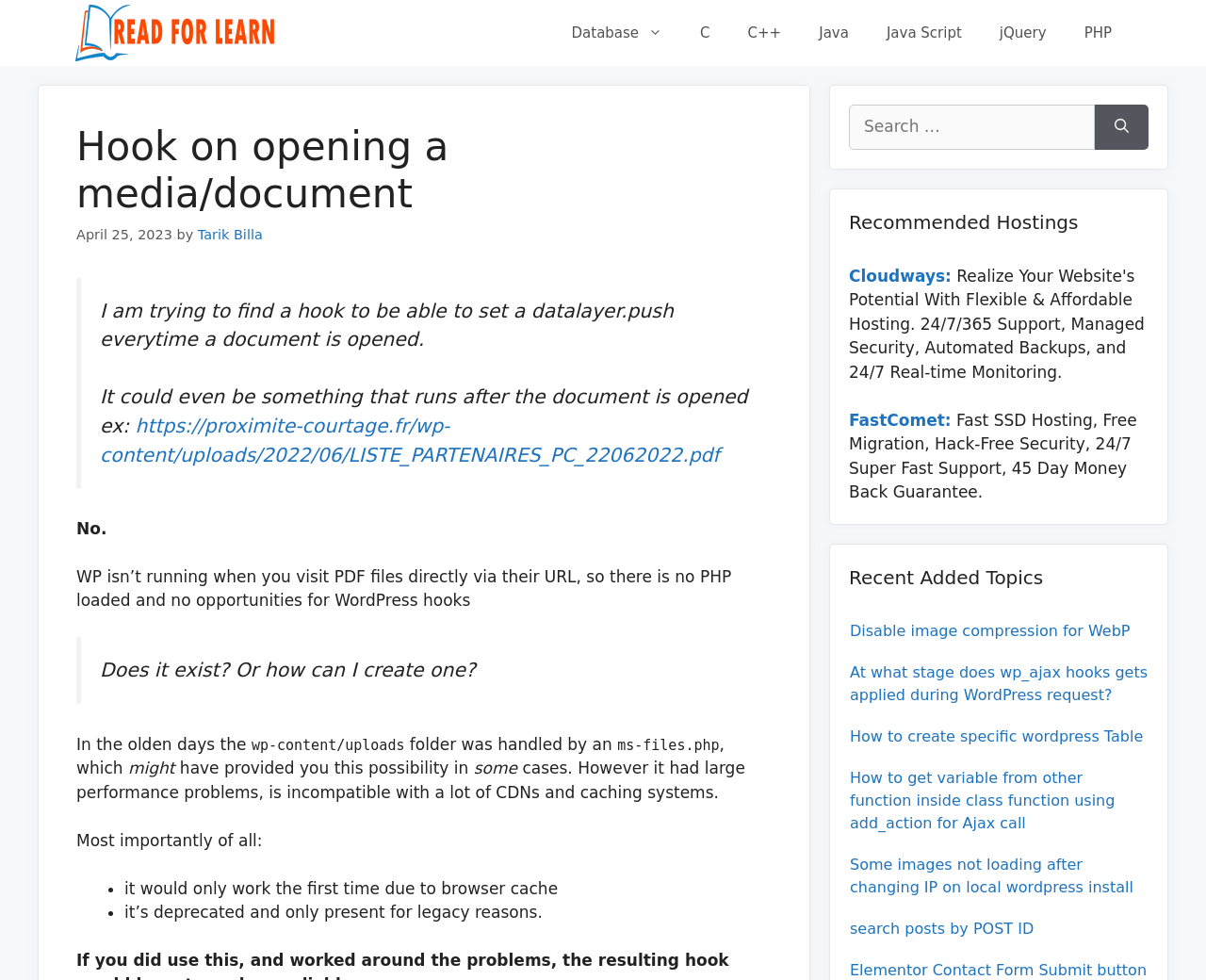Determine the coordinates of the bounding box that should be clicked to complete the instruction: "Check the recommended hosting for Cloudways". The coordinates should be represented by four float numbers between 0 and 1: [left, top, right, bottom].

[0.704, 0.272, 0.789, 0.291]